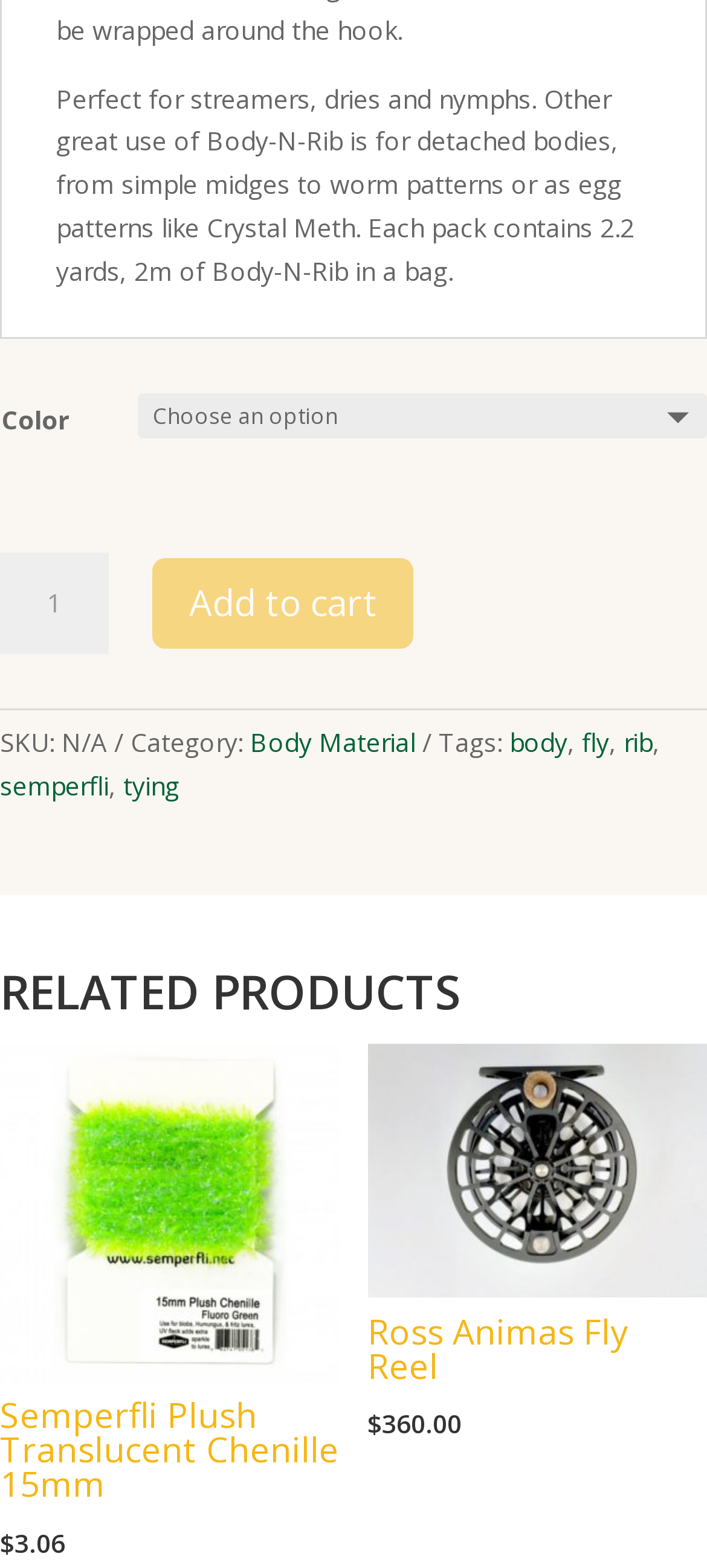Find the bounding box coordinates of the clickable area that will achieve the following instruction: "View Body Material category".

[0.354, 0.462, 0.587, 0.484]